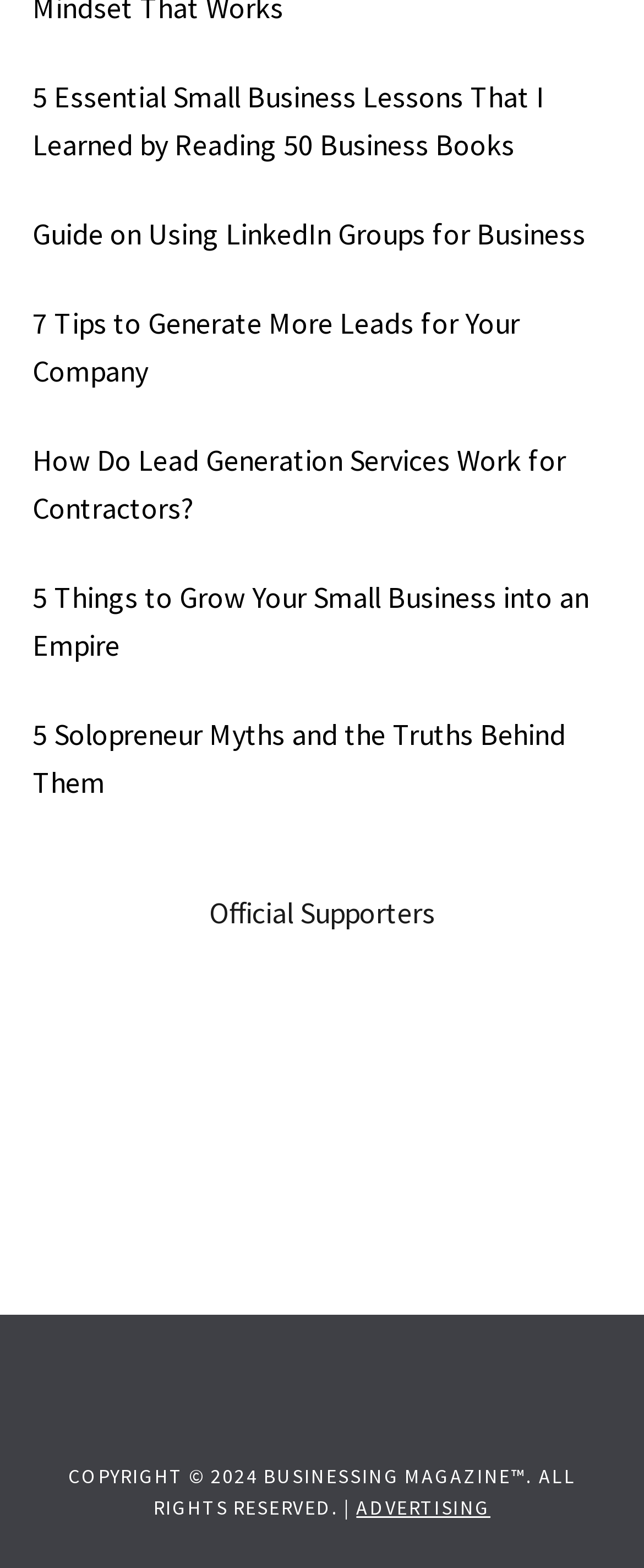Please find the bounding box coordinates of the element that you should click to achieve the following instruction: "Chat with customer support". The coordinates should be presented as four float numbers between 0 and 1: [left, top, right, bottom].

None